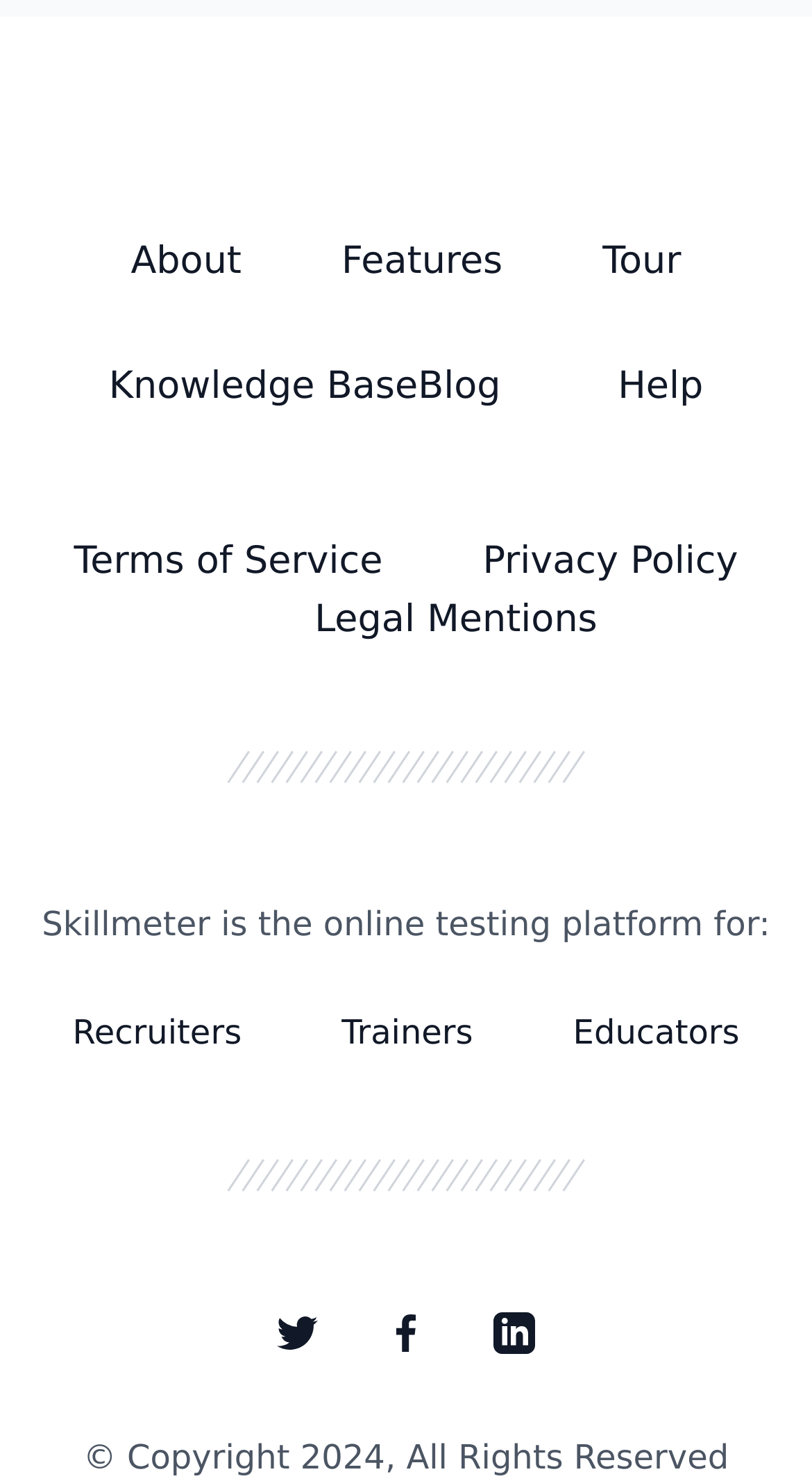Find the bounding box coordinates of the element you need to click on to perform this action: 'Explore the features'. The coordinates should be represented by four float values between 0 and 1, in the format [left, top, right, bottom].

[0.421, 0.157, 0.619, 0.197]